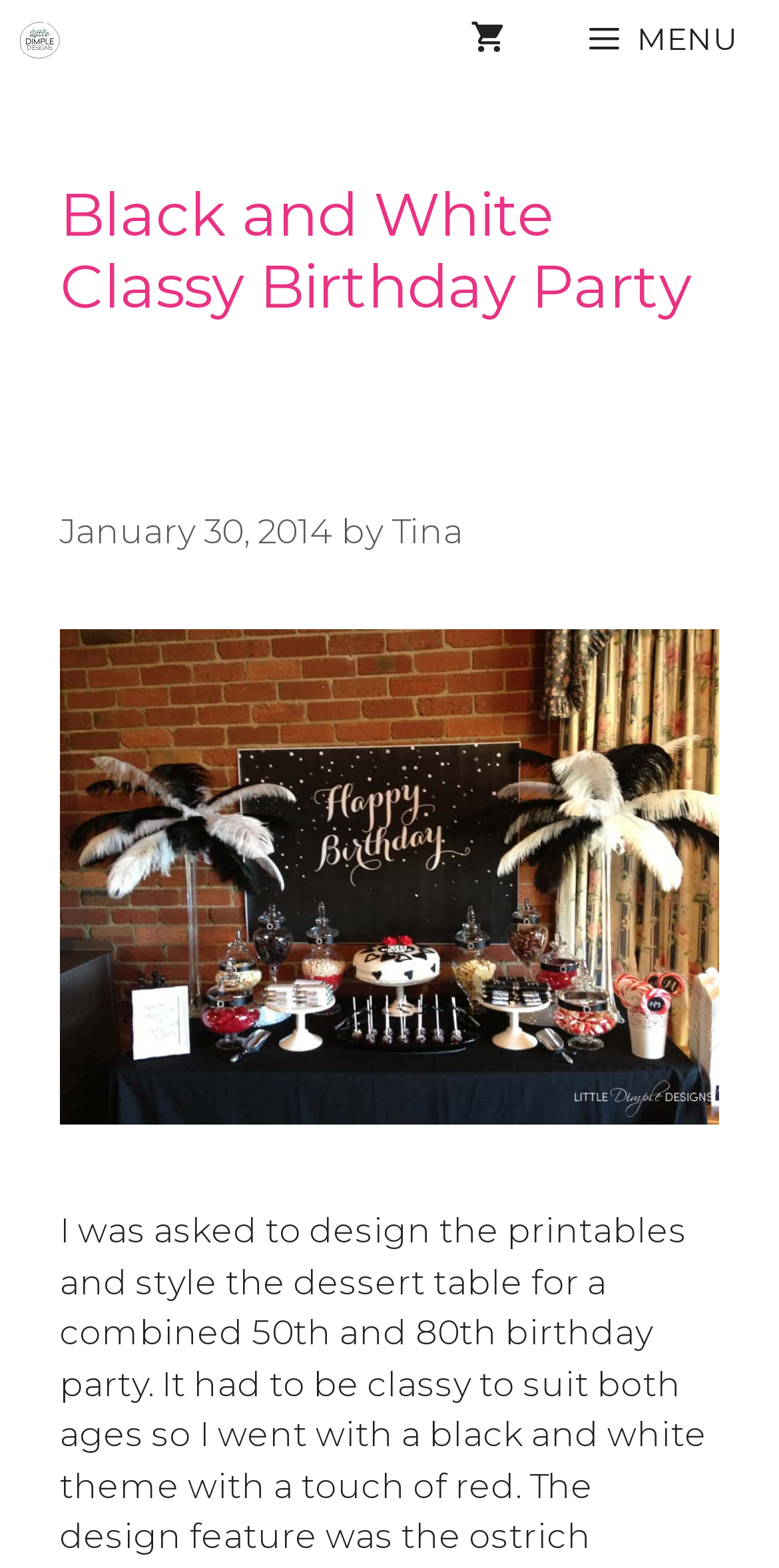Generate the title text from the webpage.

Black and White Classy Birthday Party